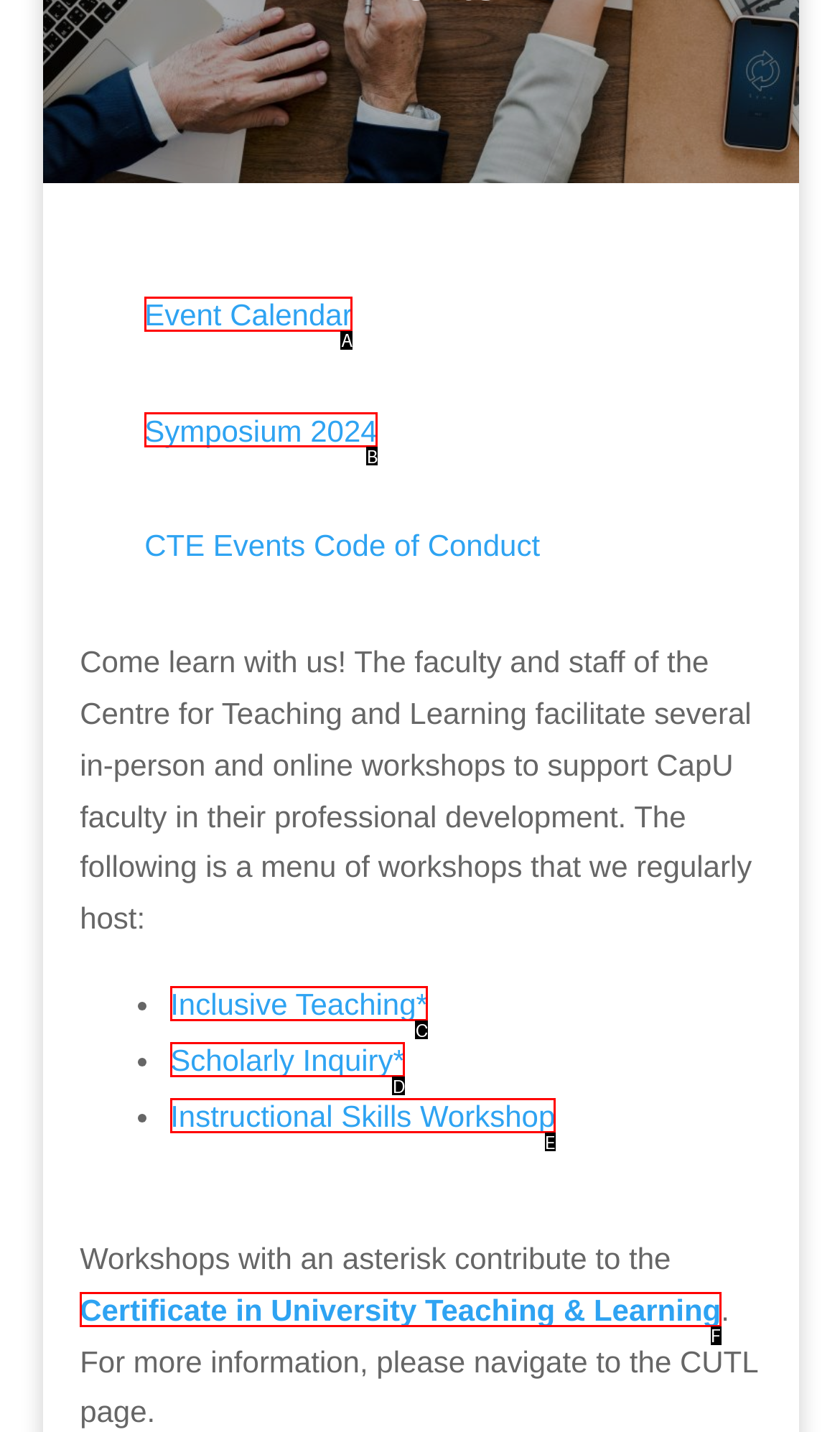Based on the description Symposium 2024, identify the most suitable HTML element from the options. Provide your answer as the corresponding letter.

B